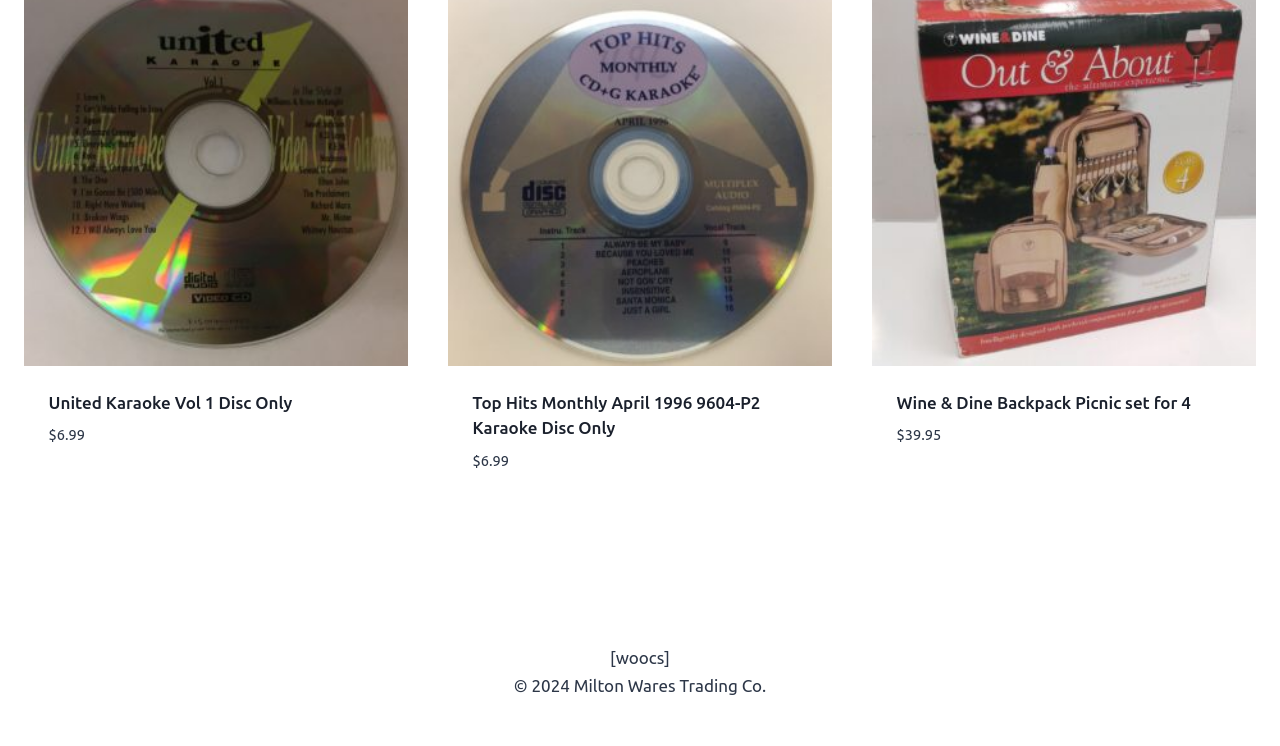Answer briefly with one word or phrase:
How many products are listed on this page?

3